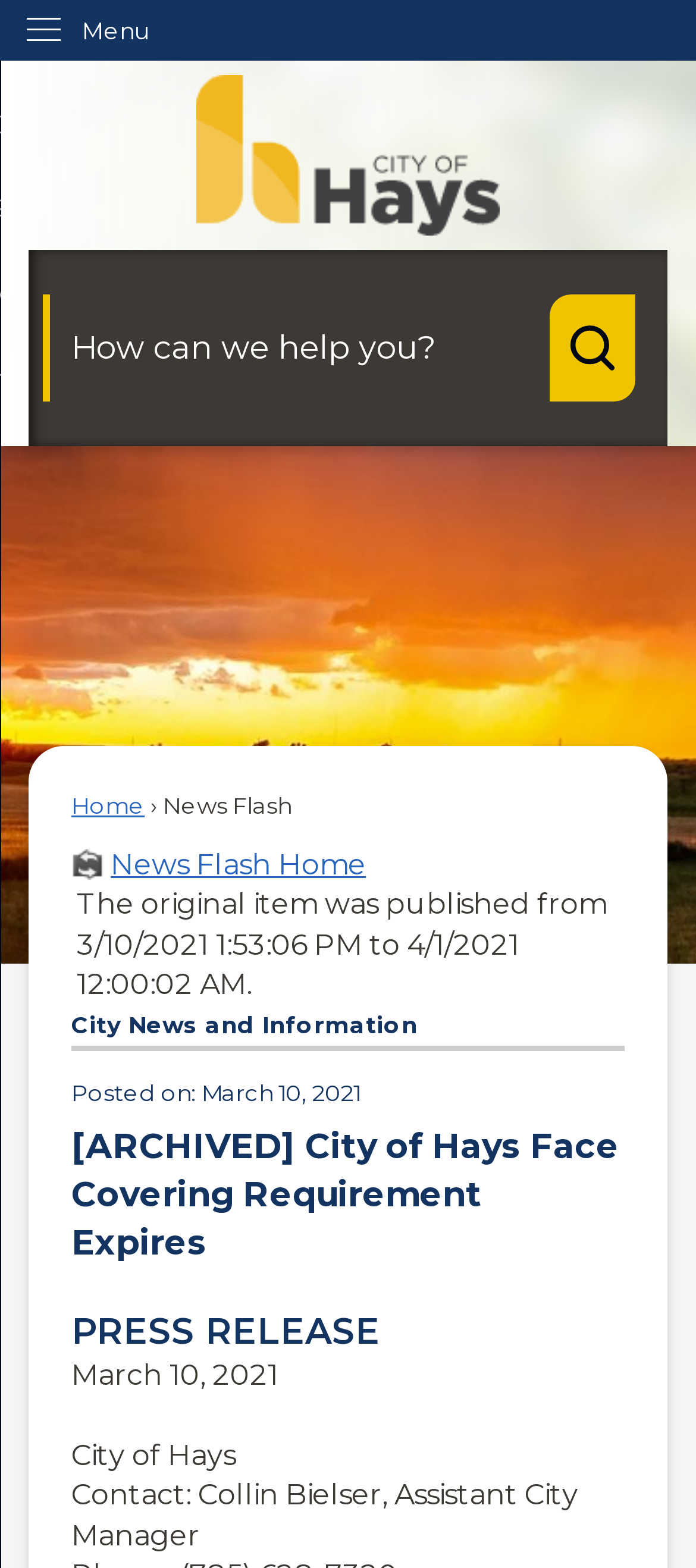Please determine the bounding box coordinates of the element to click on in order to accomplish the following task: "Read City News and Information". Ensure the coordinates are four float numbers ranging from 0 to 1, i.e., [left, top, right, bottom].

[0.103, 0.644, 0.897, 0.67]